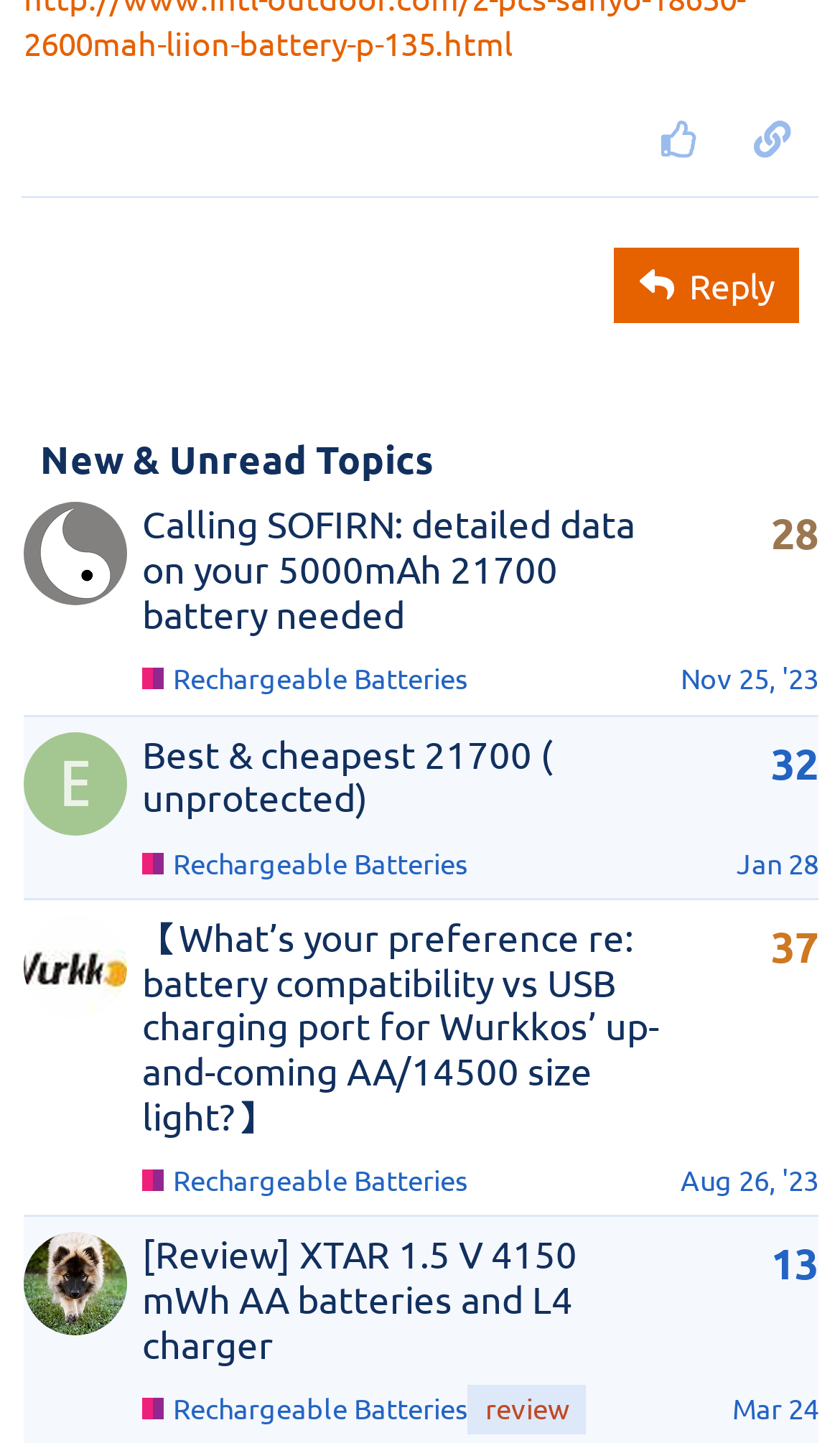Provide a one-word or short-phrase response to the question:
How many buttons are there on this page?

5